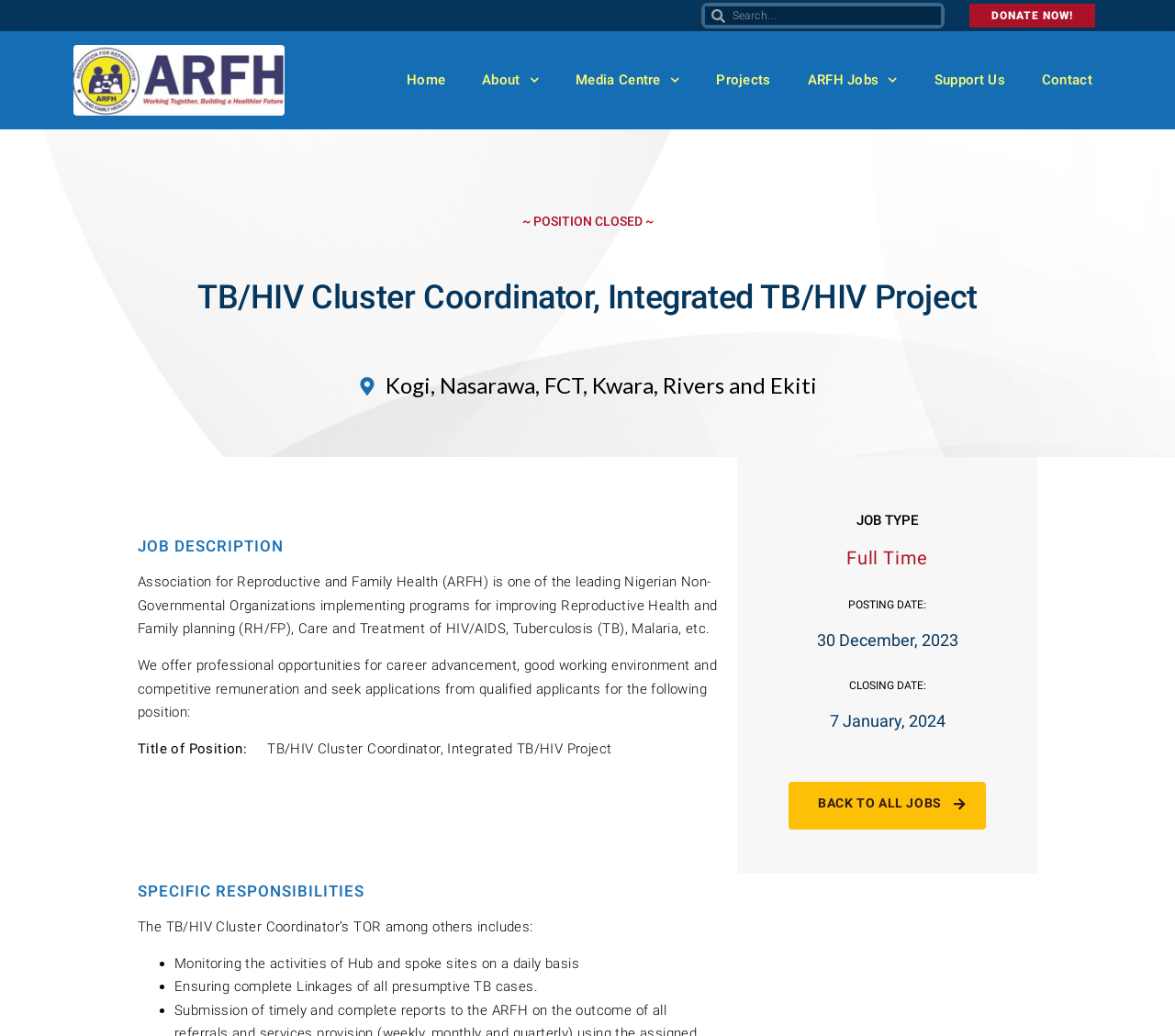Please specify the bounding box coordinates of the element that should be clicked to execute the given instruction: 'Search for a keyword'. Ensure the coordinates are four float numbers between 0 and 1, expressed as [left, top, right, bottom].

[0.599, 0.005, 0.802, 0.025]